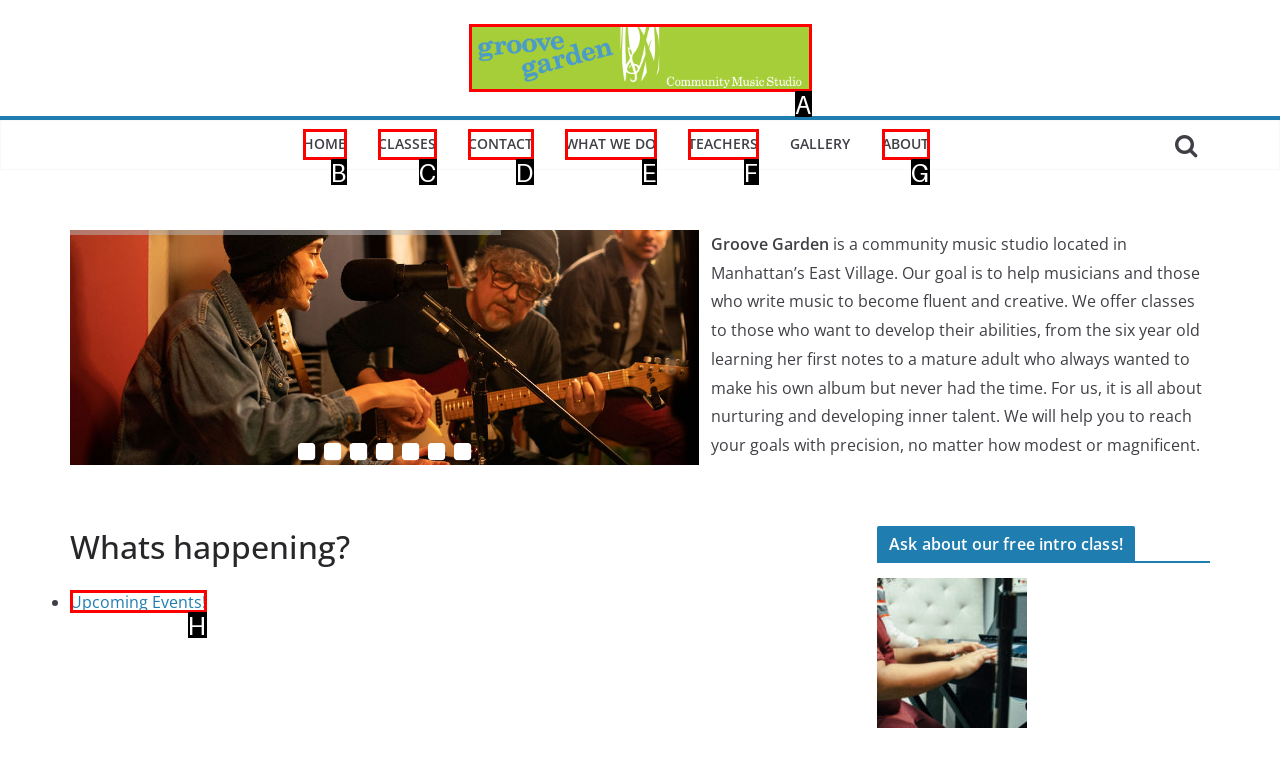From the choices given, find the HTML element that matches this description: What We Do. Answer with the letter of the selected option directly.

E